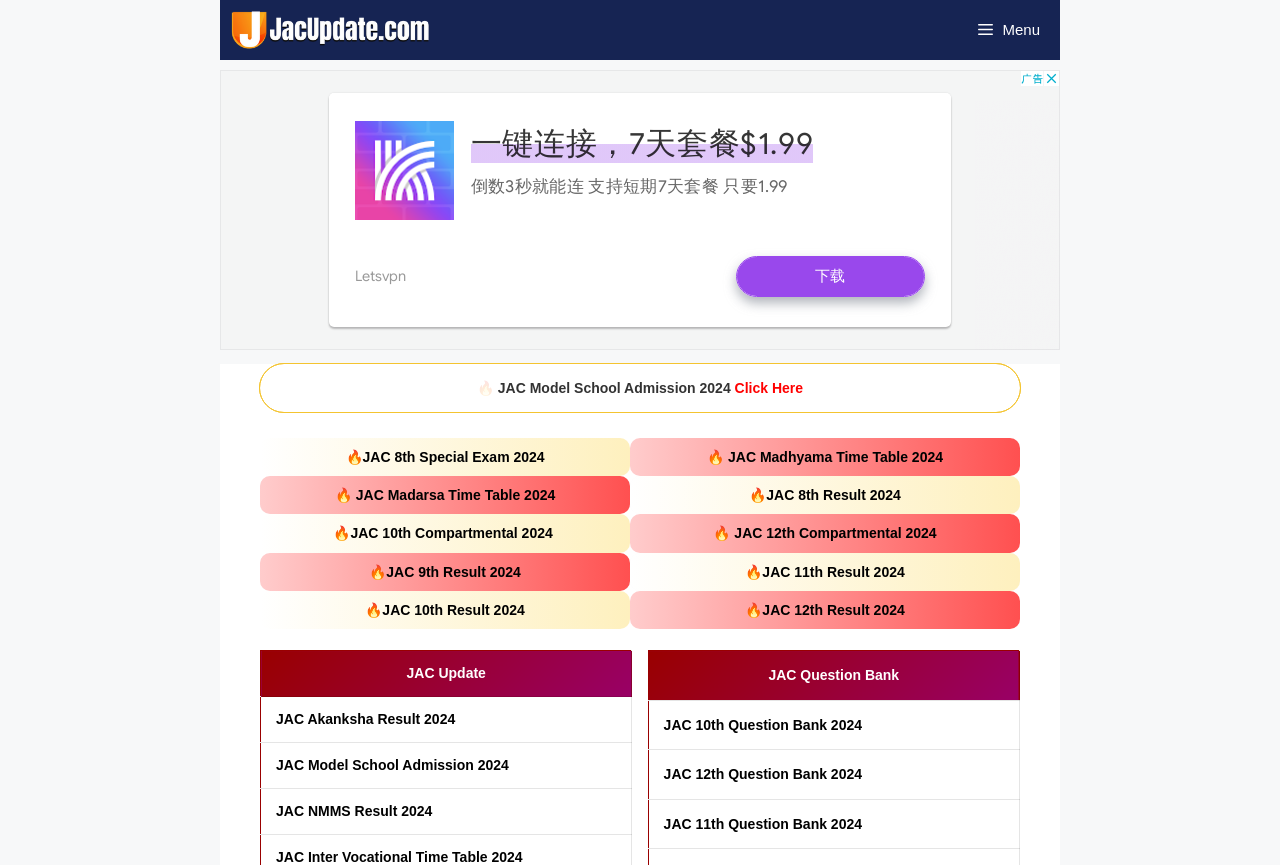Please determine the bounding box coordinates for the element with the description: "aria-label="Advertisement" name="aswift_1" title="Advertisement"".

[0.172, 0.081, 0.828, 0.405]